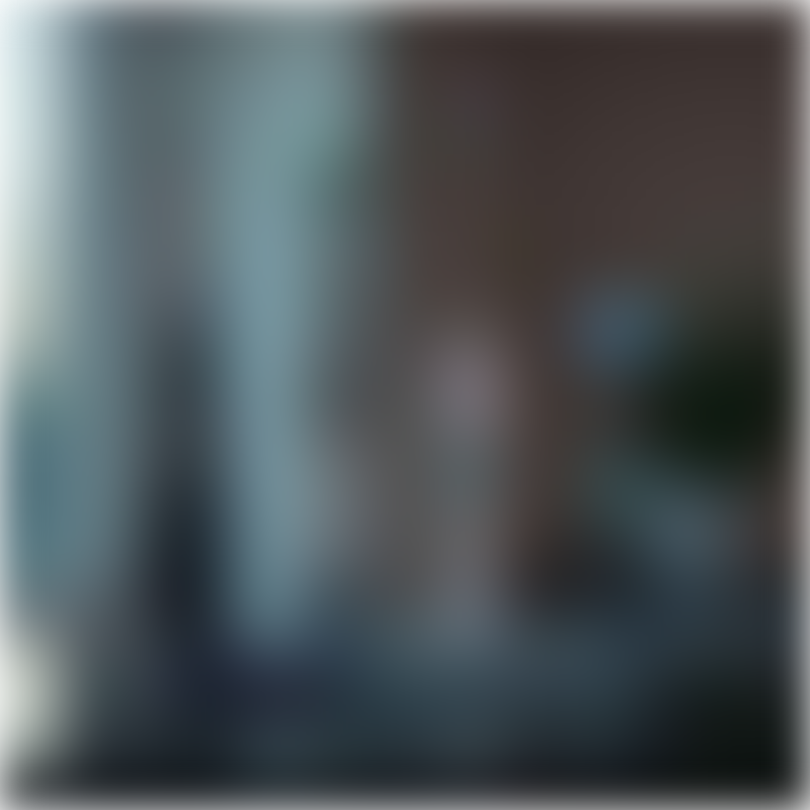Generate a detailed caption that encompasses all aspects of the image.

The image showcases three popular electric toothbrush models: the Philips Sonicare ProtectiveClean 6100, the Oral-B Pro 3000, and the Waterpik Complete Care 5.0. These toothbrushes are displayed side by side, highlighting their distinct designs and features. Each model is designed to cater to the specific dental care needs of users, particularly older adults. The setting appears modern and sophisticated, suggesting a focus on personal wellness and dental hygiene. The scene conveys an emphasis on effective oral care options, ideal for maintaining oral health.